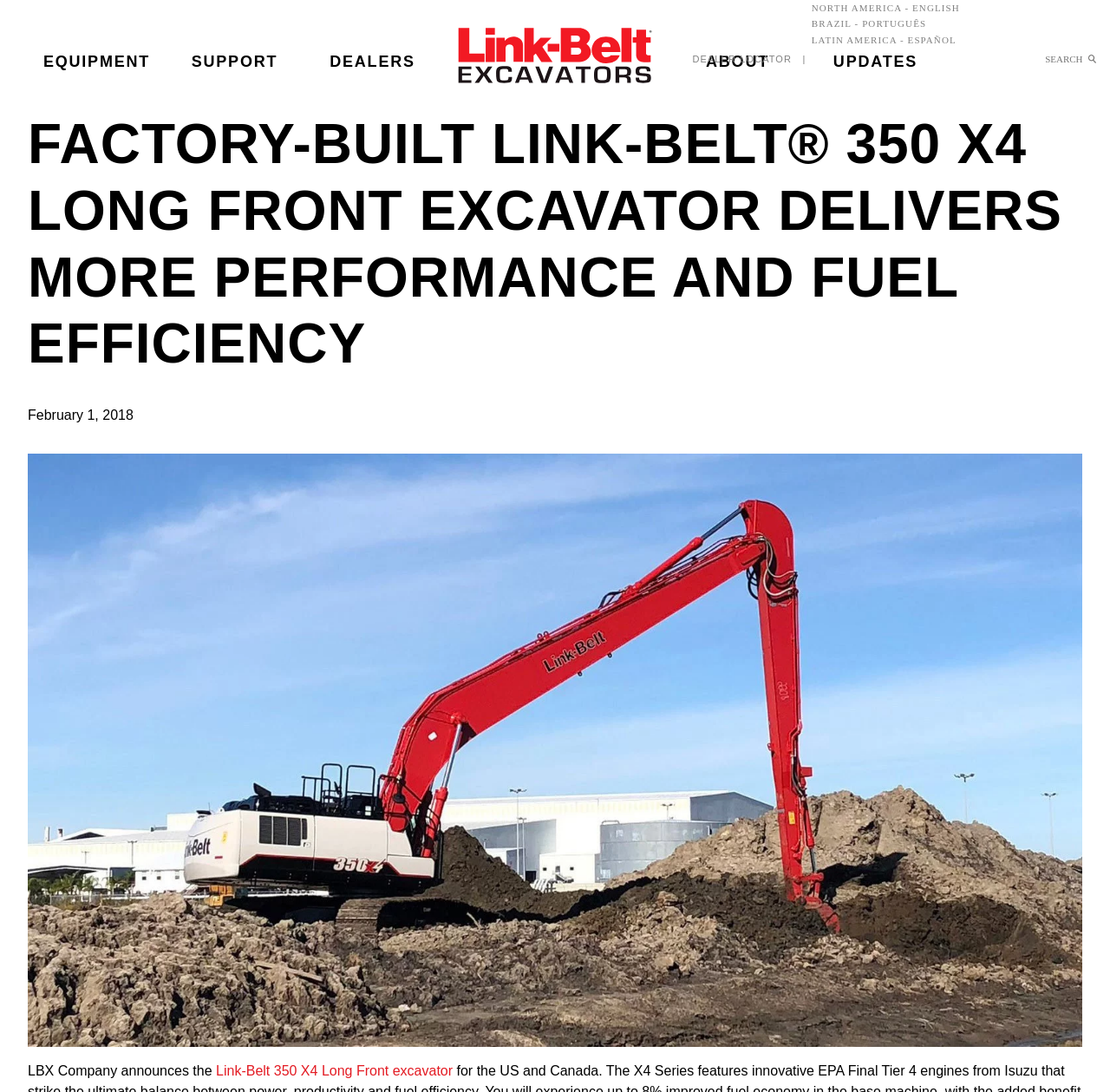Determine the bounding box coordinates of the element's region needed to click to follow the instruction: "Search for something". Provide these coordinates as four float numbers between 0 and 1, formatted as [left, top, right, bottom].

[0.87, 0.046, 0.977, 0.062]